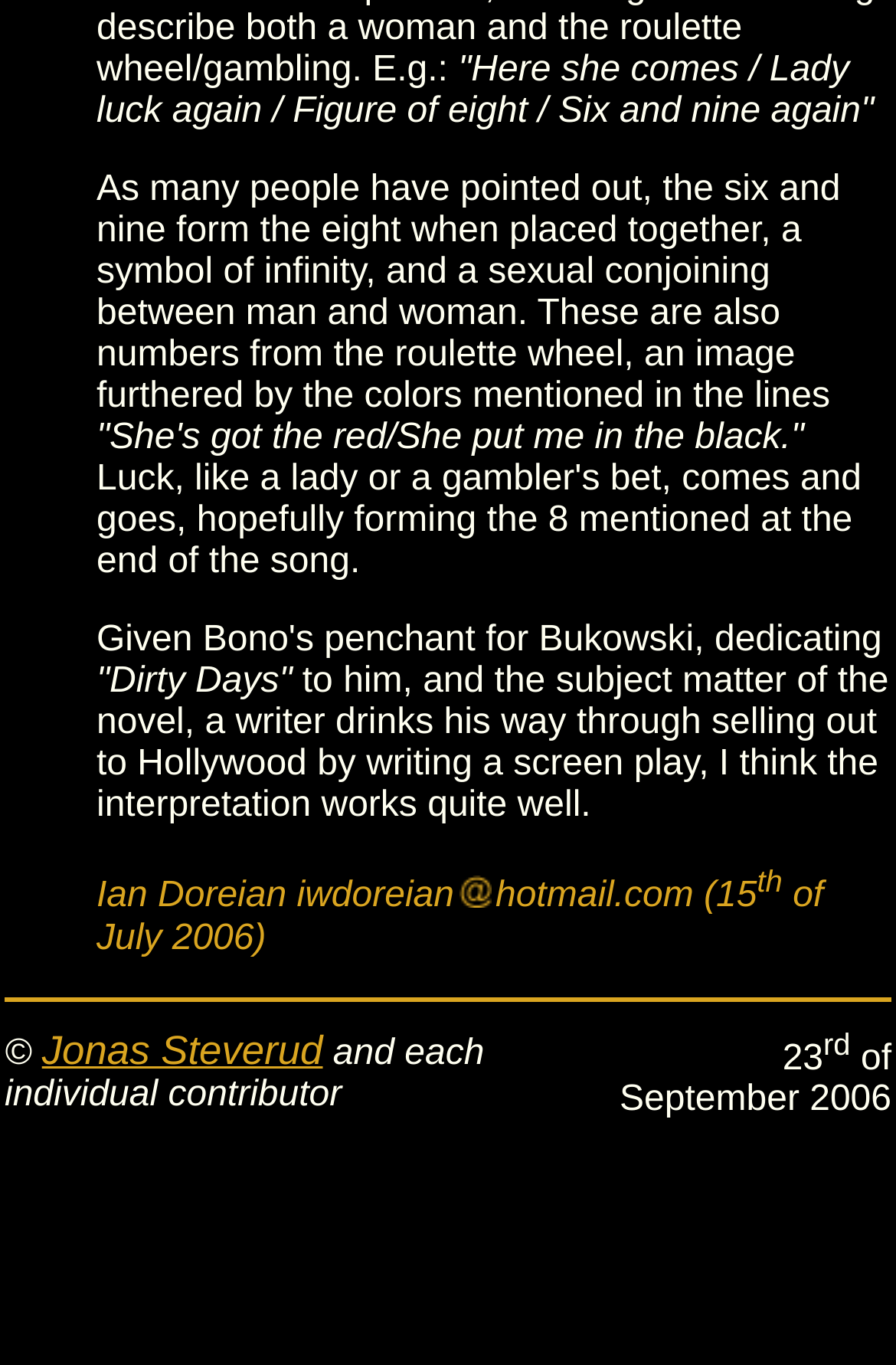What is the date of the article?
Provide a one-word or short-phrase answer based on the image.

15th July 2006